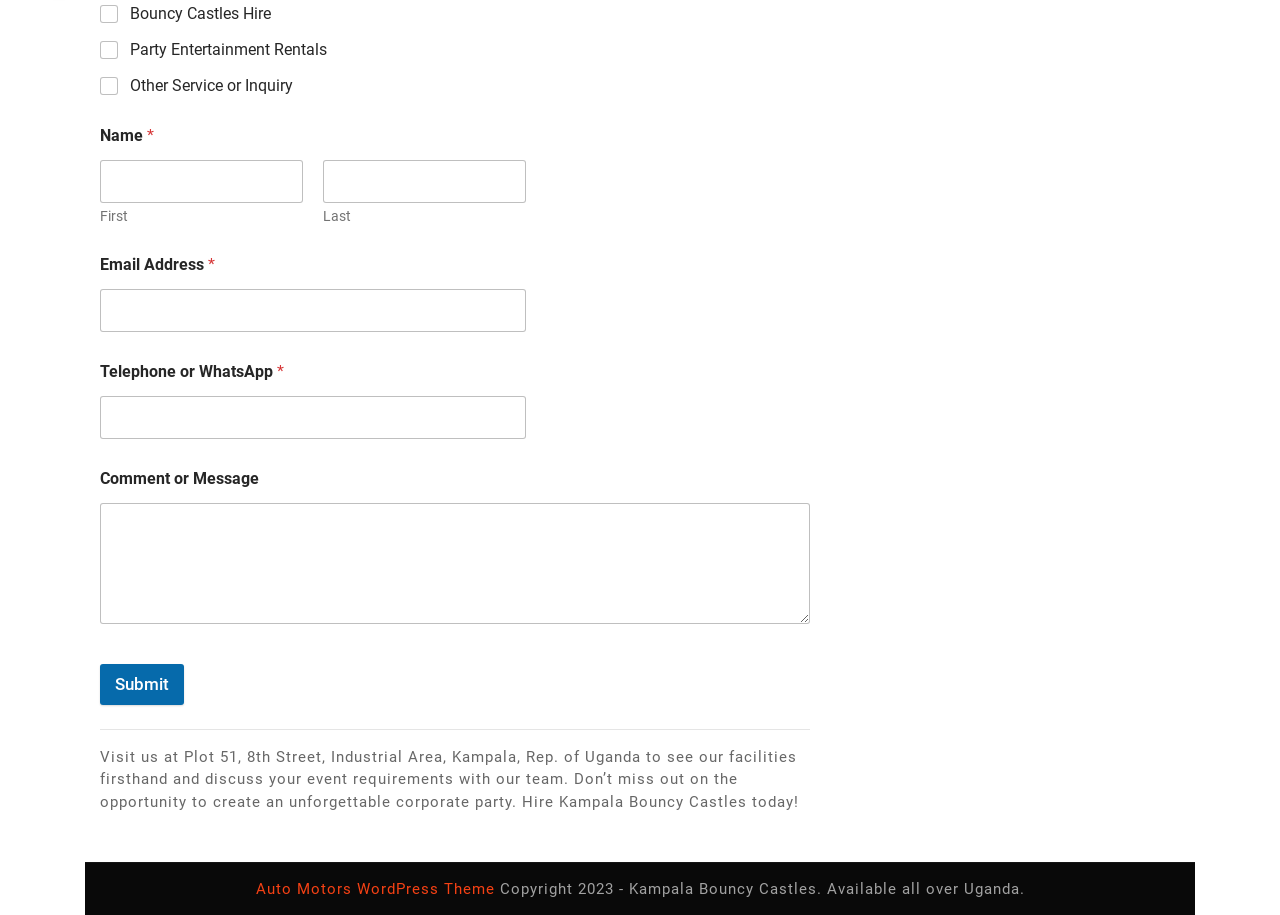From the given element description: "Submit", find the bounding box for the UI element. Provide the coordinates as four float numbers between 0 and 1, in the order [left, top, right, bottom].

[0.078, 0.726, 0.144, 0.77]